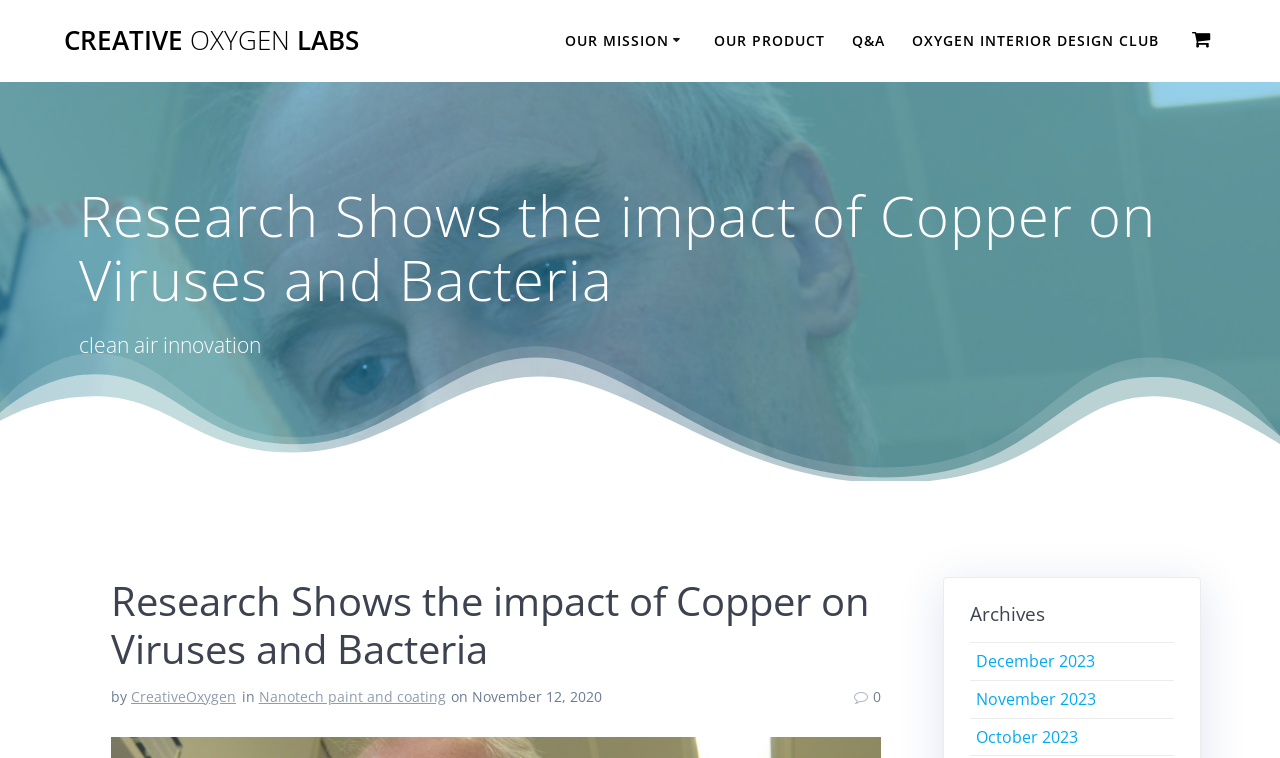Point out the bounding box coordinates of the section to click in order to follow this instruction: "view news release".

[0.441, 0.14, 0.598, 0.194]